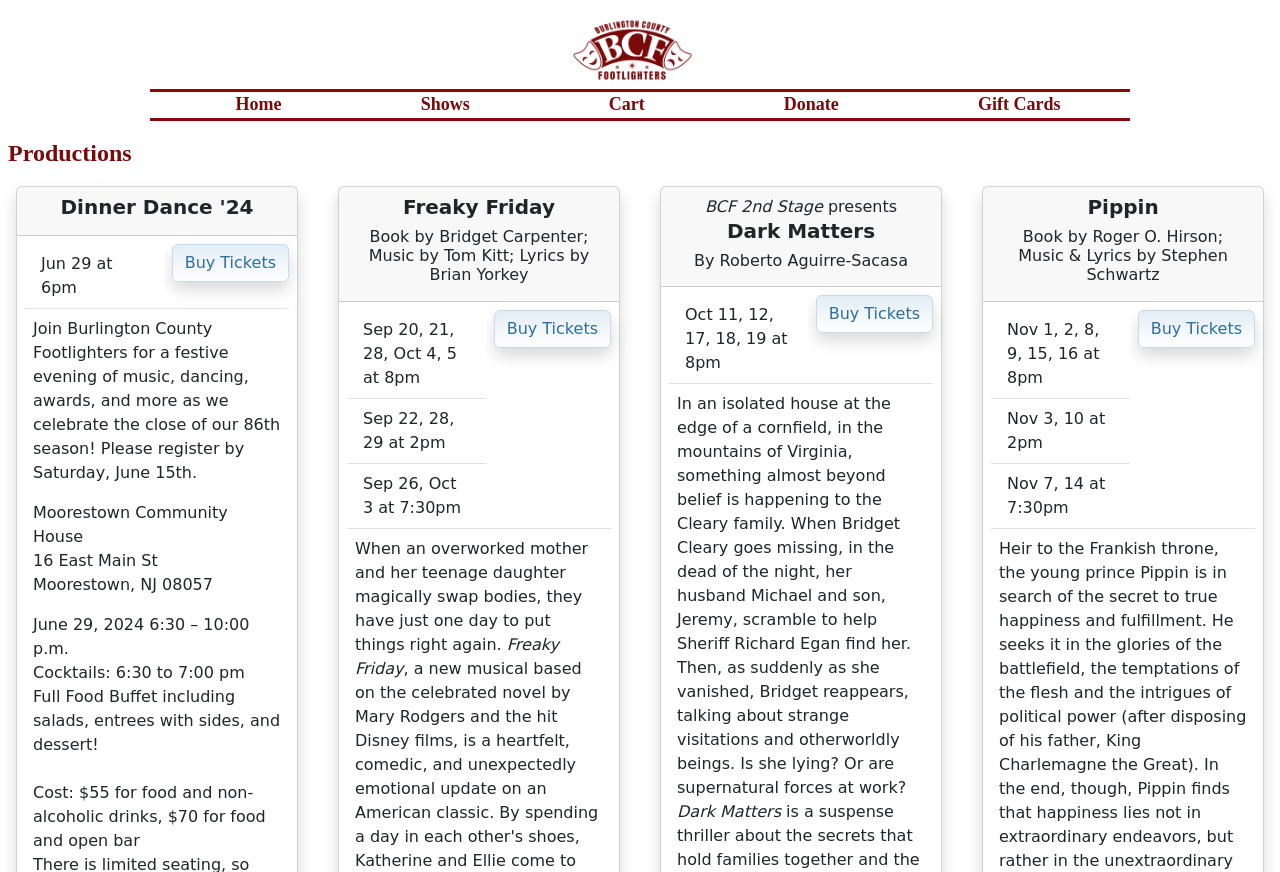With reference to the screenshot, provide a detailed response to the question below:
What is the title of the second production listed?

The title of the second production listed can be found in the section dedicated to this production, where it says 'Freaky Friday' in a heading format.